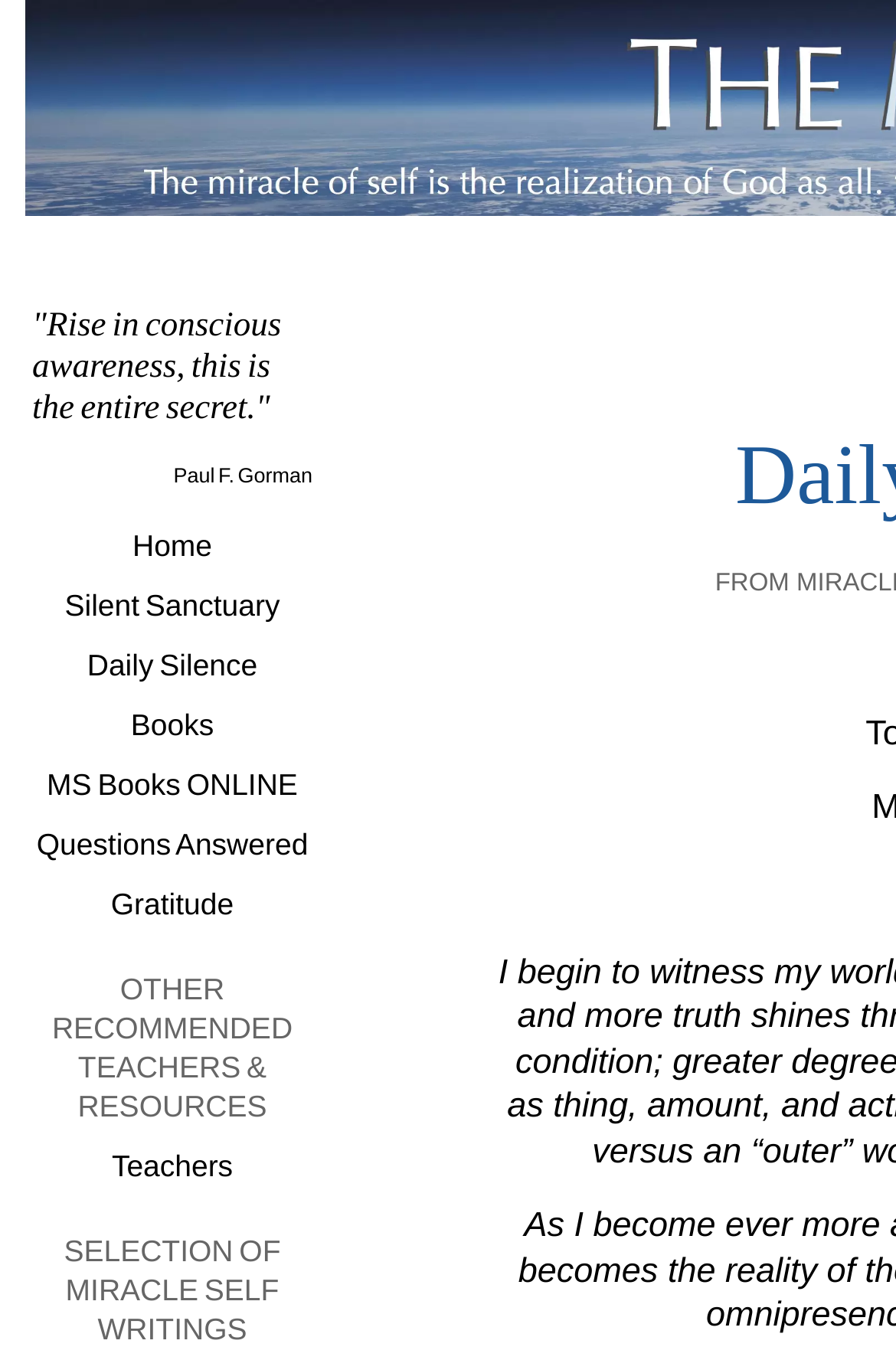Please identify the primary heading on the webpage and return its text.



Daily Snippets
FROM MIRACLE SELF BOOKS AND CLASSES
